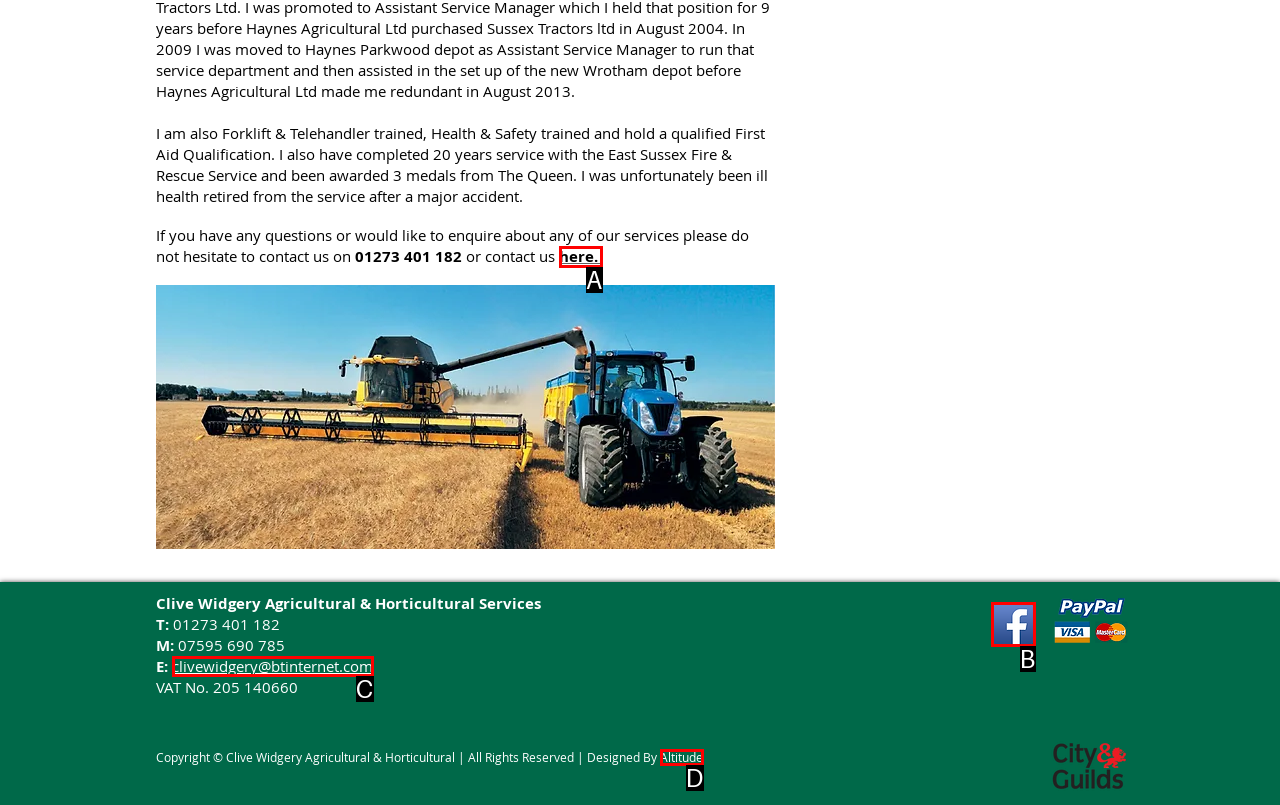From the provided options, which letter corresponds to the element described as: Altitude
Answer with the letter only.

D